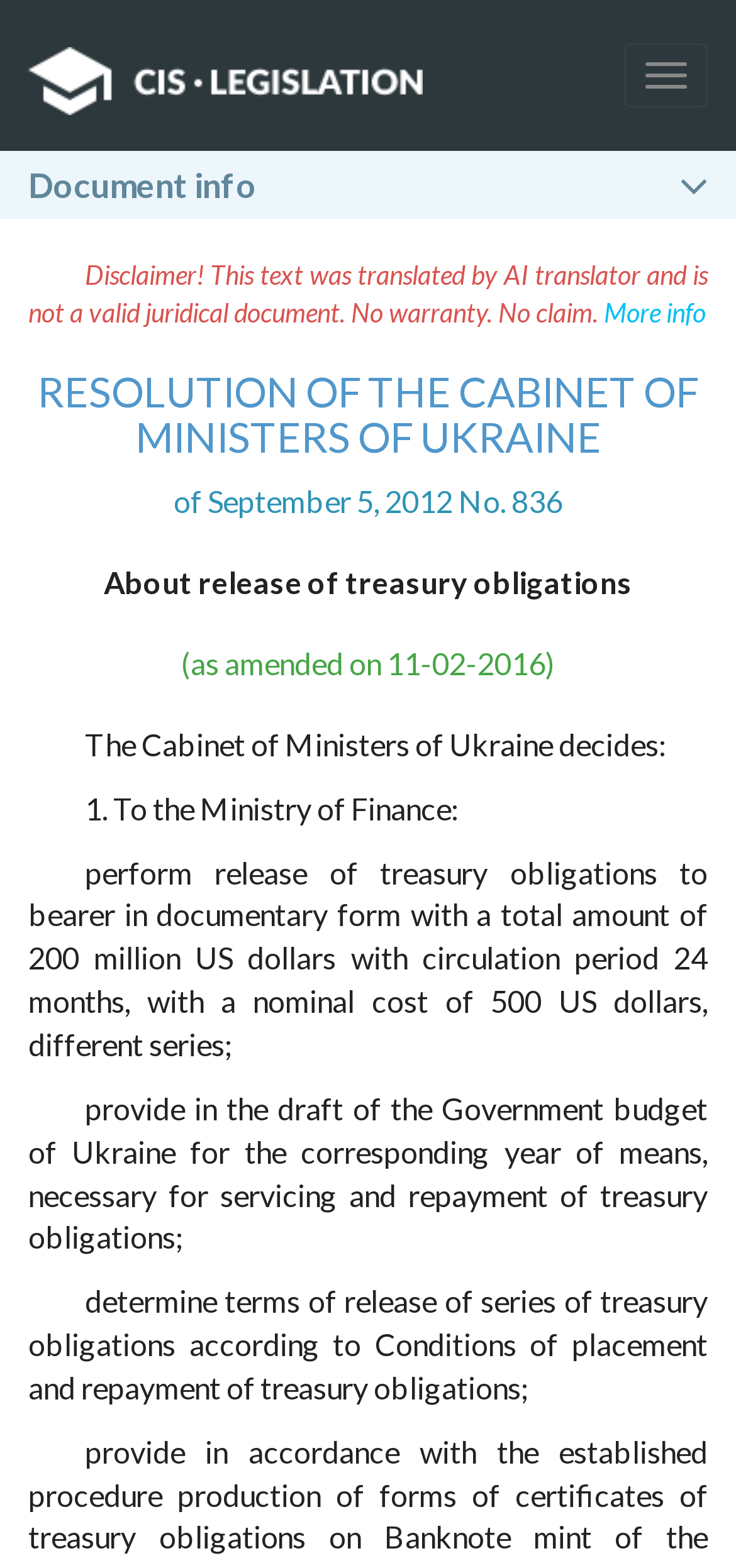What is the date of the resolution?
Provide a fully detailed and comprehensive answer to the question.

I found the date of the resolution by looking at the text 'of September 5, 2012 No. 836' which is a part of the resolution title.